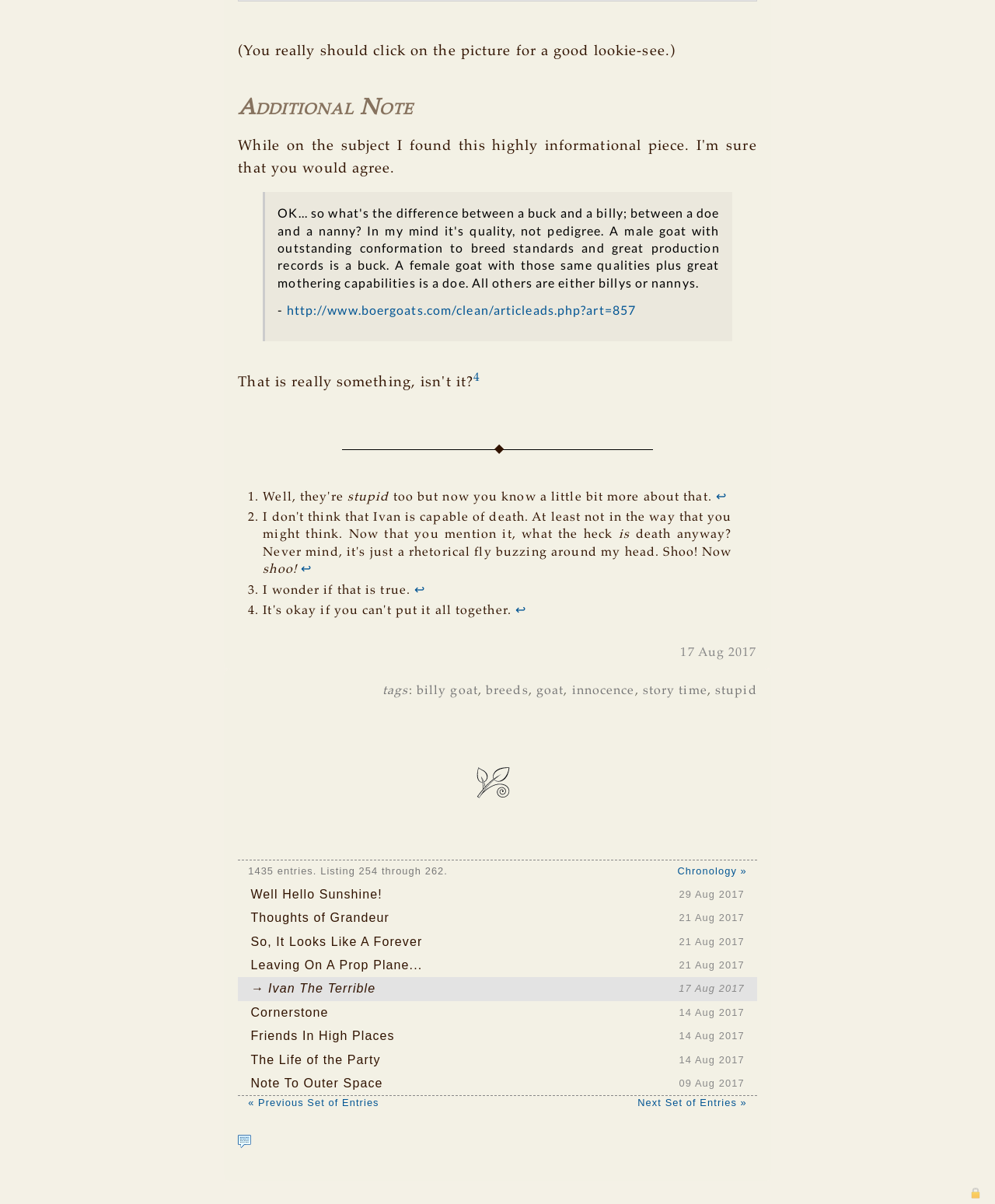Locate the bounding box coordinates of the area where you should click to accomplish the instruction: "Search for a term".

None